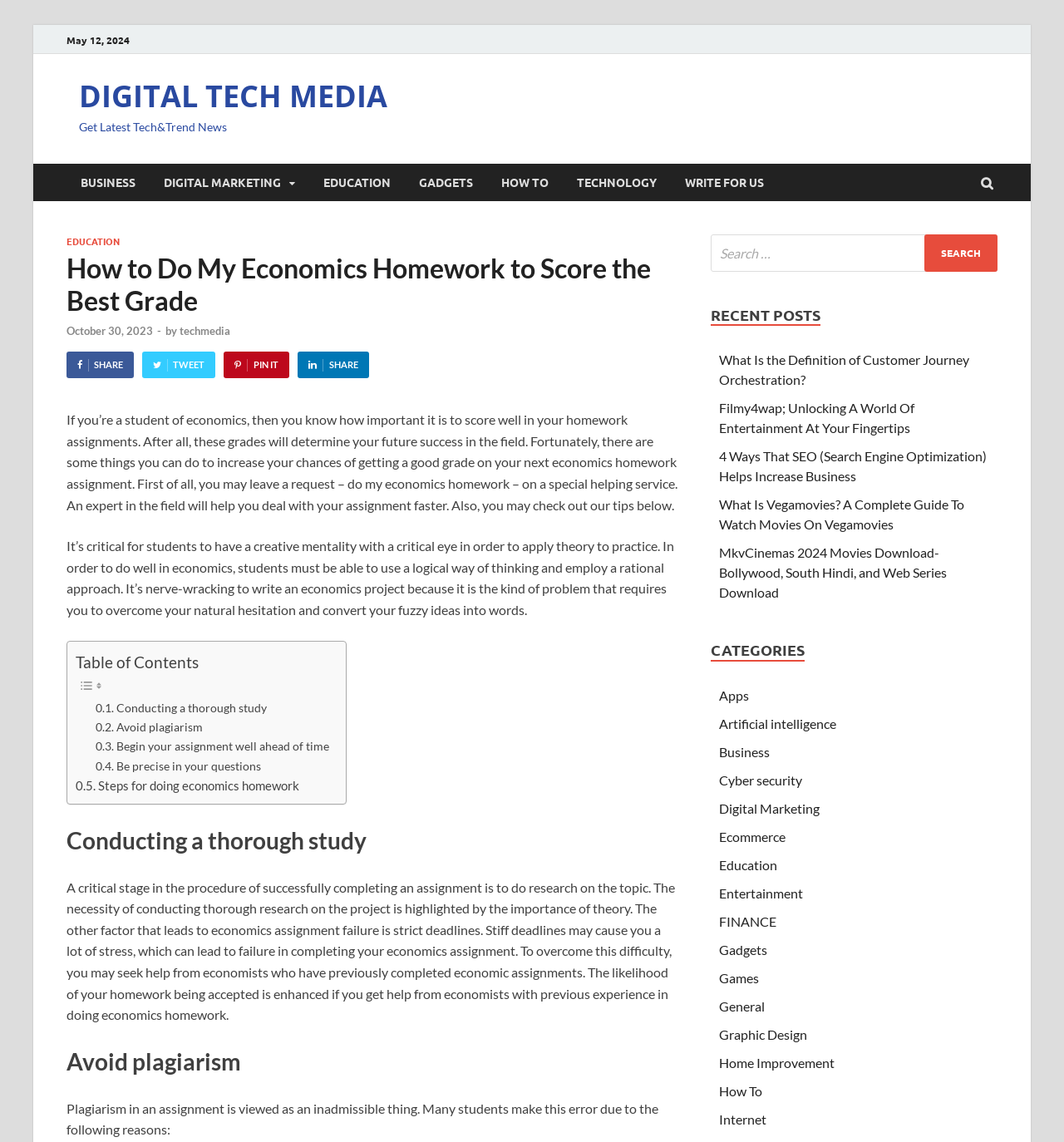Identify the bounding box coordinates for the element you need to click to achieve the following task: "Read the 'How to Do My Economics Homework to Score the Best Grade' article". The coordinates must be four float values ranging from 0 to 1, formatted as [left, top, right, bottom].

[0.062, 0.222, 0.637, 0.277]